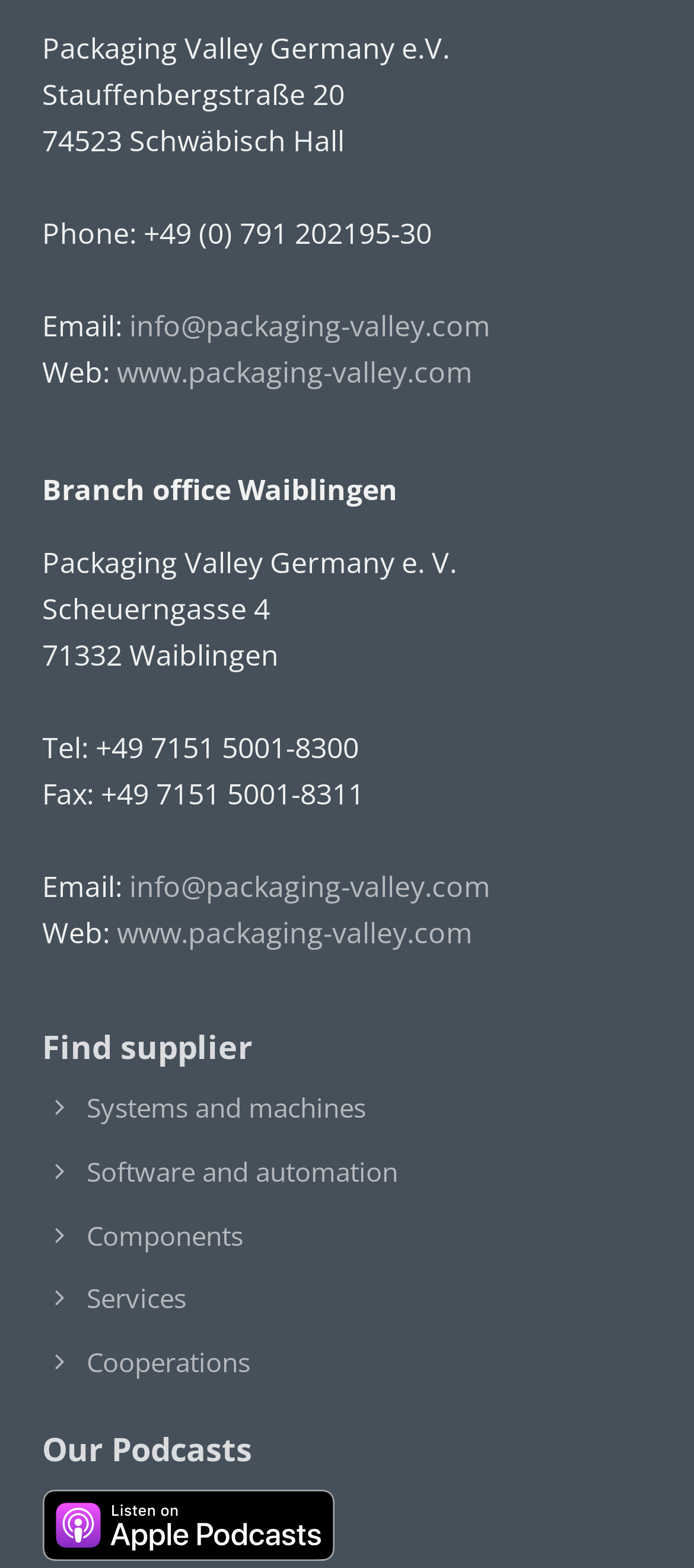Please identify the bounding box coordinates of the clickable area that will allow you to execute the instruction: "Visit the Packaging Valley Germany e.V. website".

[0.168, 0.225, 0.681, 0.25]